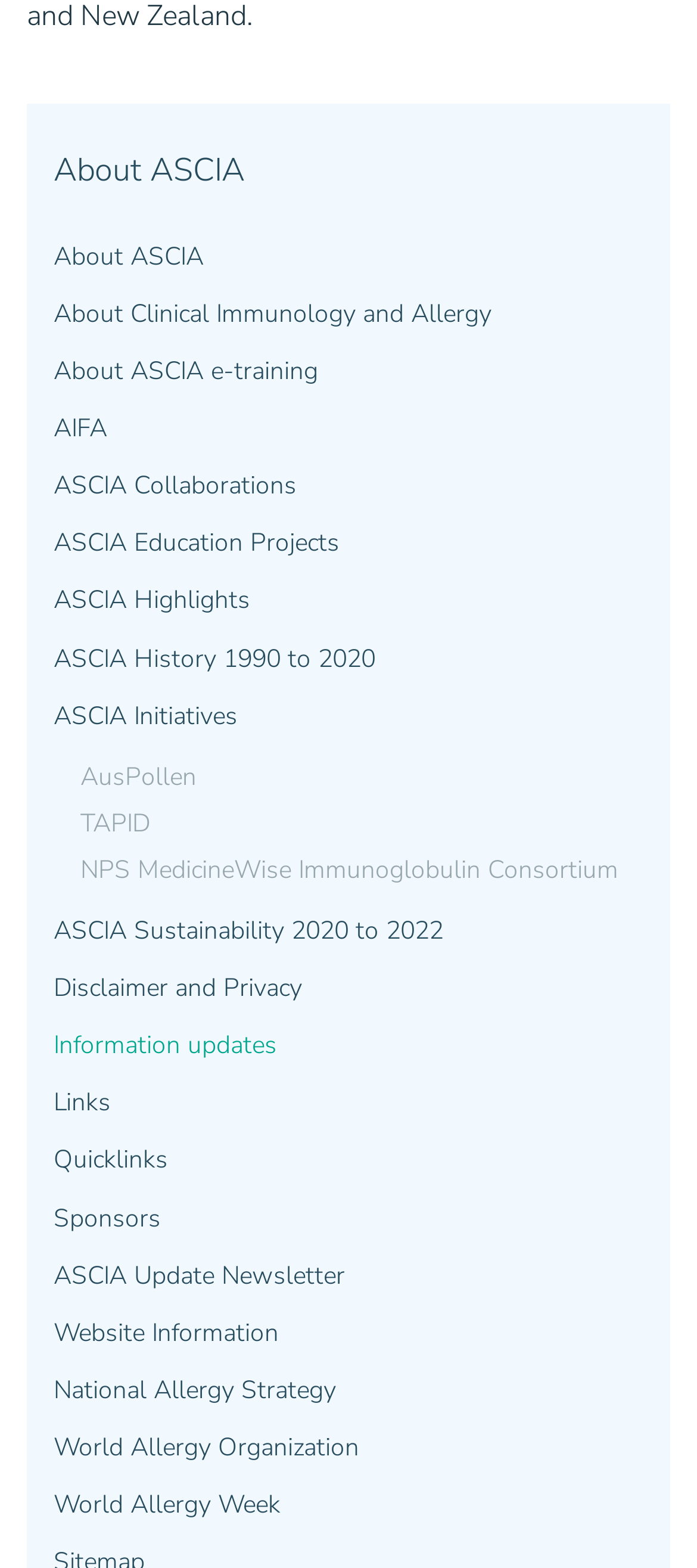Using the webpage screenshot, find the UI element described by NPS MedicineWise Immunoglobulin Consortium. Provide the bounding box coordinates in the format (top-left x, top-left y, bottom-right x, bottom-right y), ensuring all values are floating point numbers between 0 and 1.

[0.115, 0.54, 0.962, 0.57]